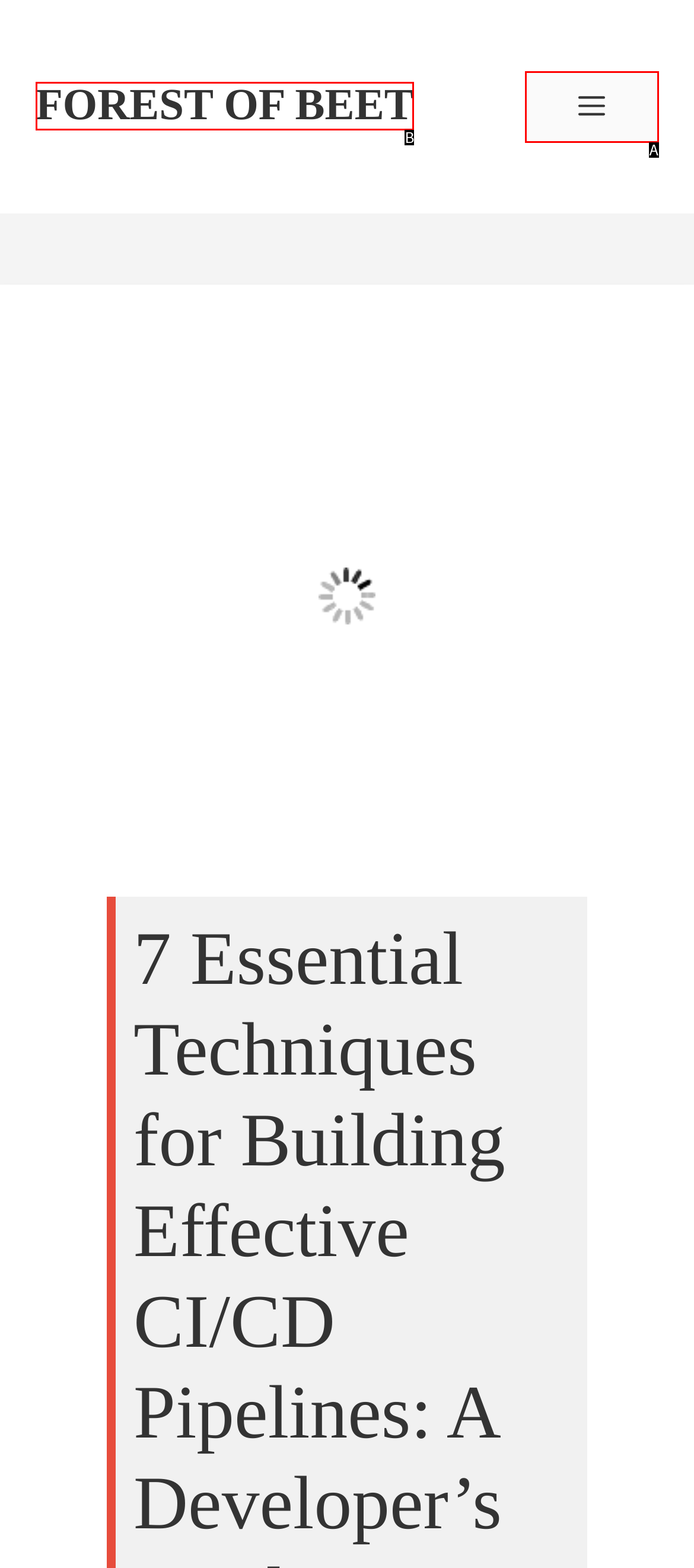Identify the HTML element that matches the description: Menu
Respond with the letter of the correct option.

A